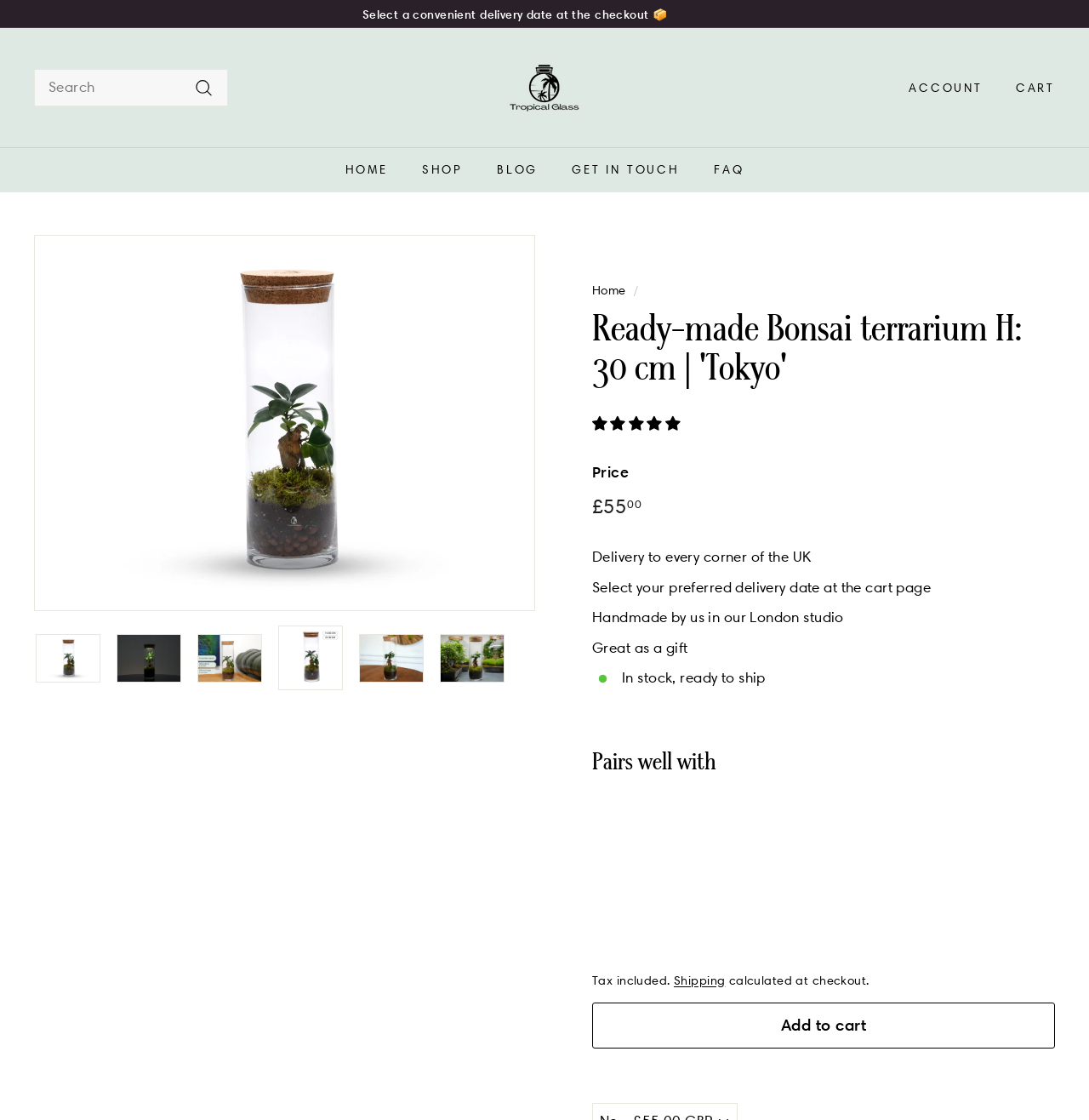Answer the question briefly using a single word or phrase: 
How many stars does the terrarium have?

5.00 stars